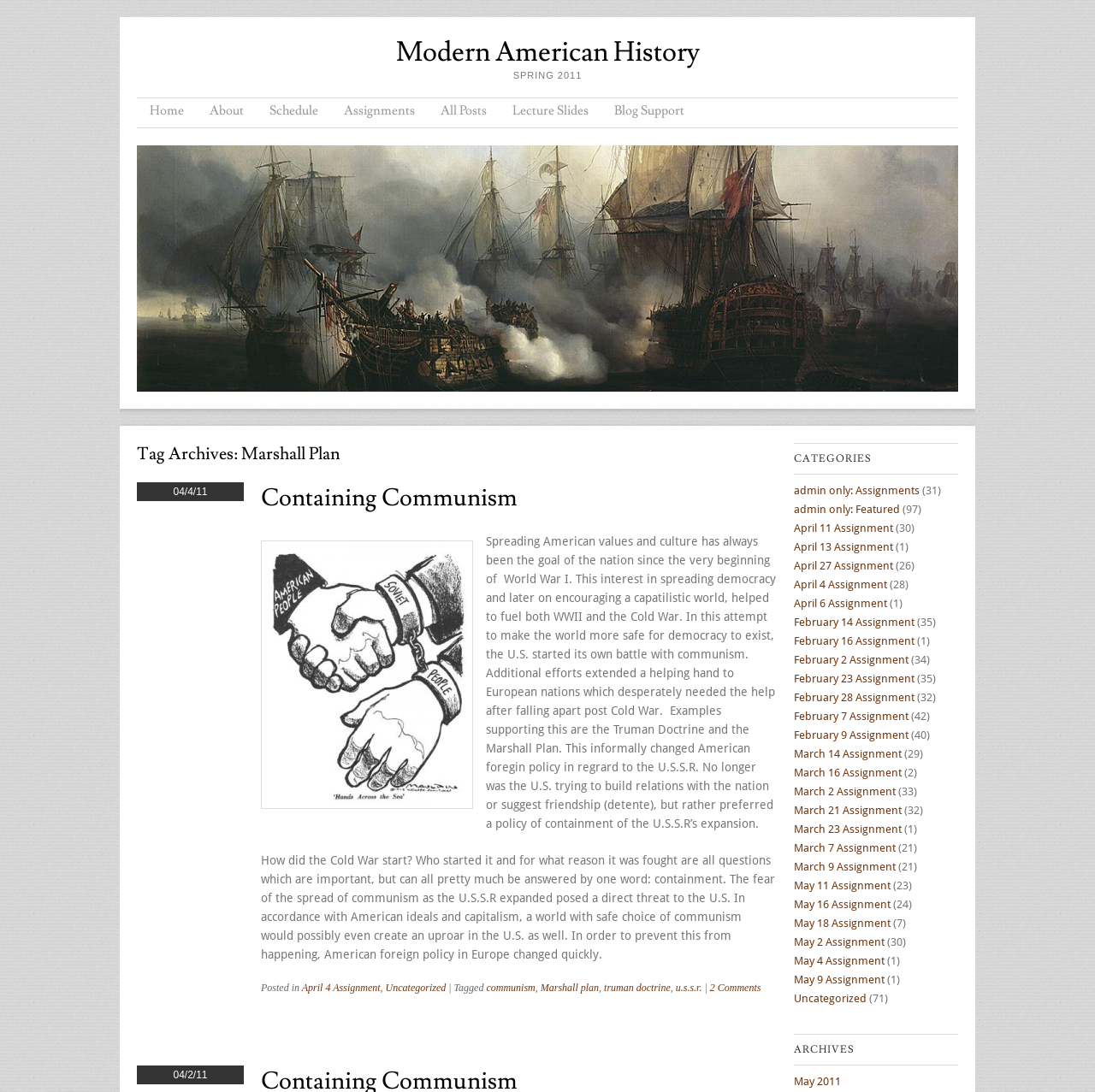Determine the bounding box coordinates of the element's region needed to click to follow the instruction: "Click on the 'Home' link". Provide these coordinates as four float numbers between 0 and 1, formatted as [left, top, right, bottom].

[0.125, 0.09, 0.18, 0.117]